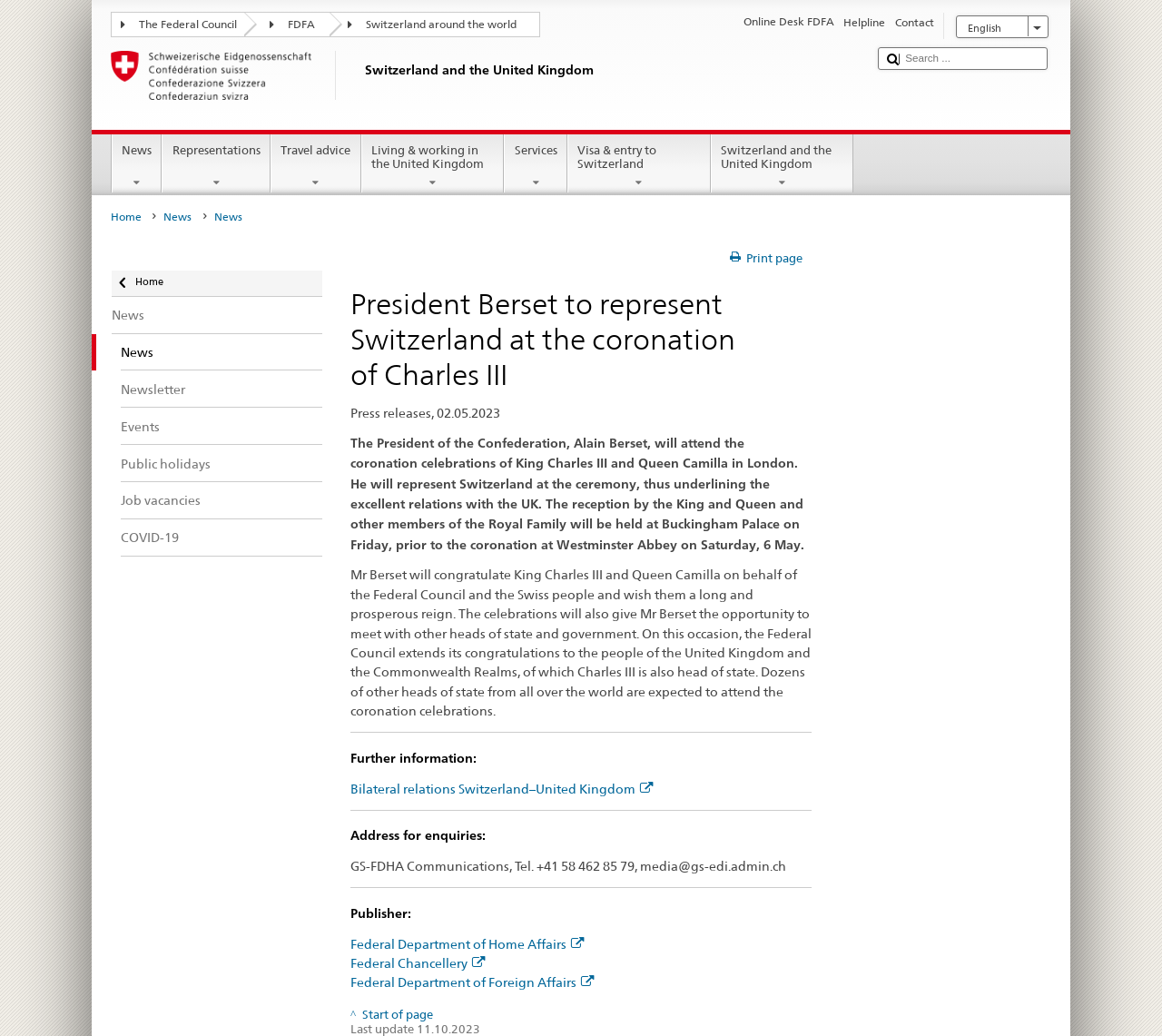Examine the screenshot and answer the question in as much detail as possible: What is the event President Berset will attend?

Based on the webpage content, specifically the heading 'President Berset to represent Switzerland at the coronation of Charles III', it is clear that President Berset will attend the coronation of Charles III.